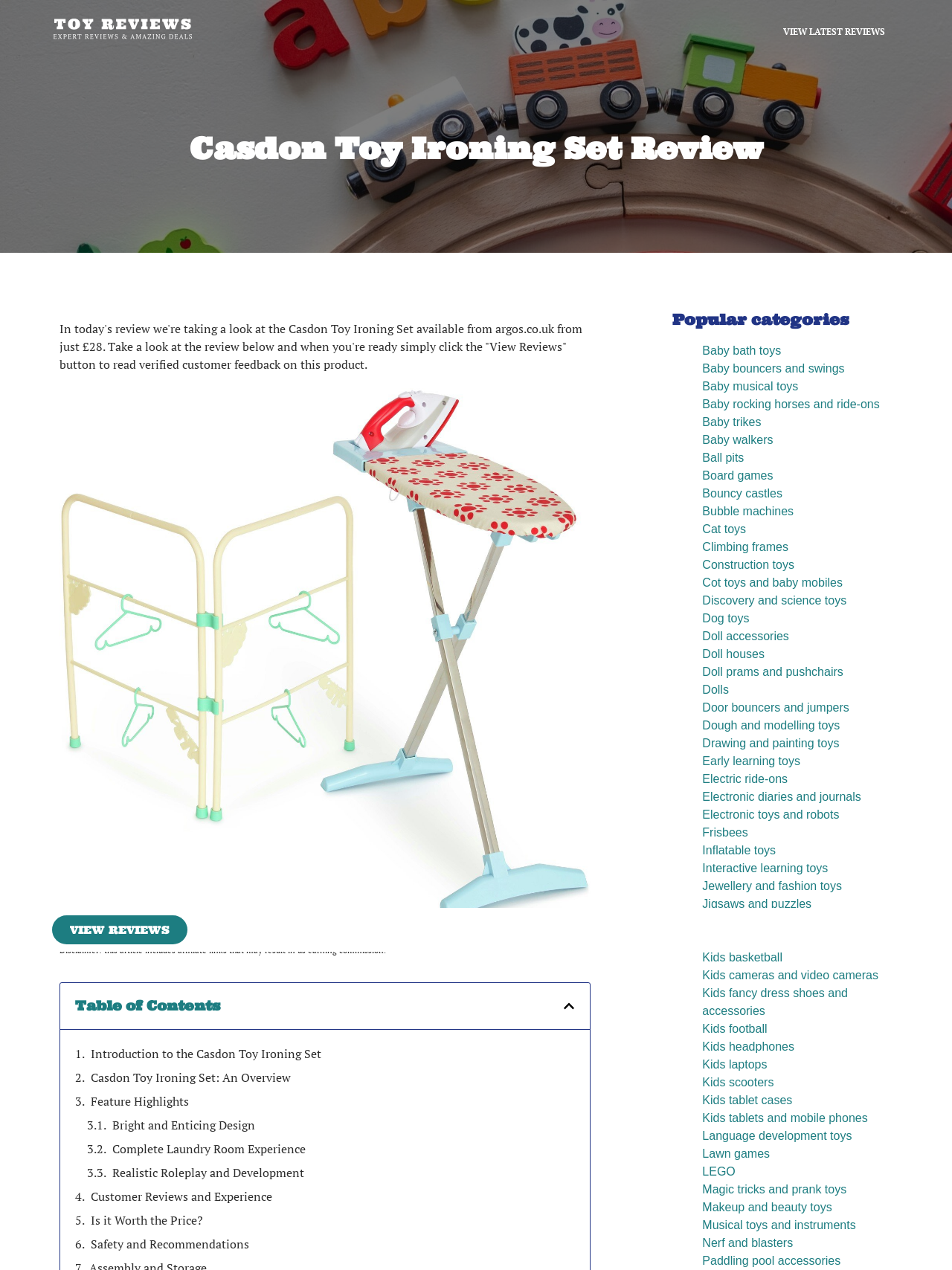Determine the bounding box coordinates of the clickable element to achieve the following action: 'Explore the 'Popular categories' section'. Provide the coordinates as four float values between 0 and 1, formatted as [left, top, right, bottom].

[0.707, 0.246, 0.938, 0.258]